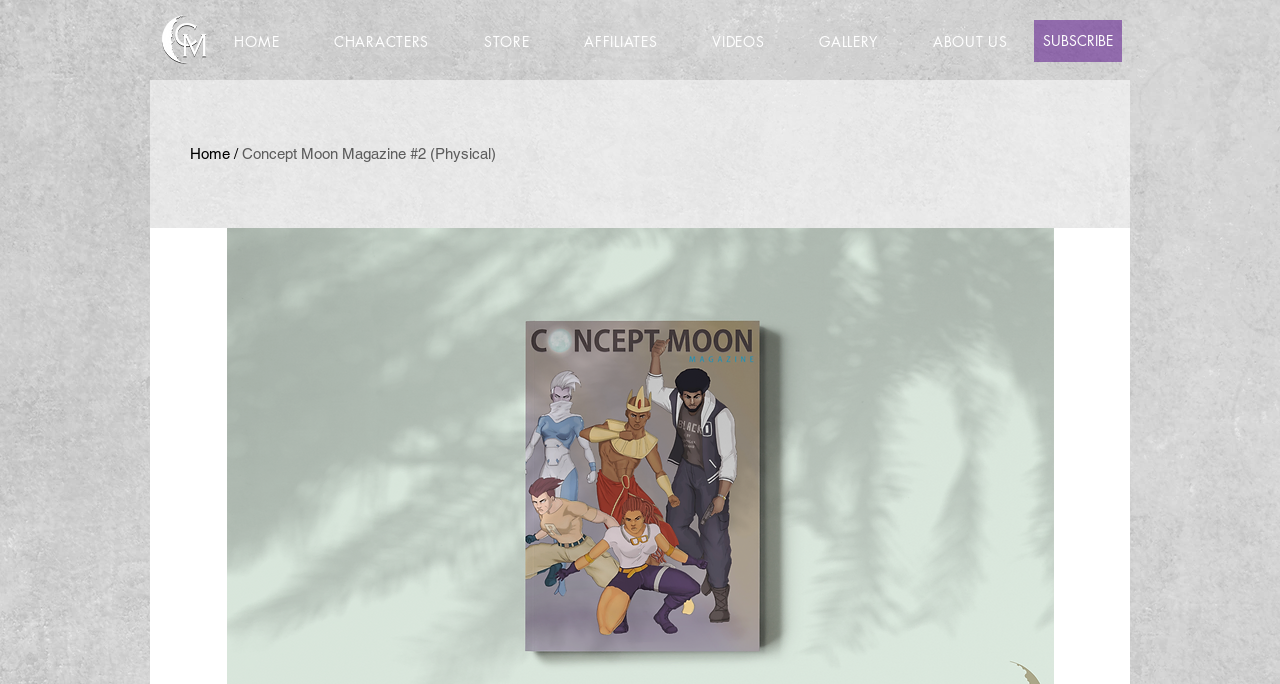How many popup menus are available? Observe the screenshot and provide a one-word or short phrase answer.

2